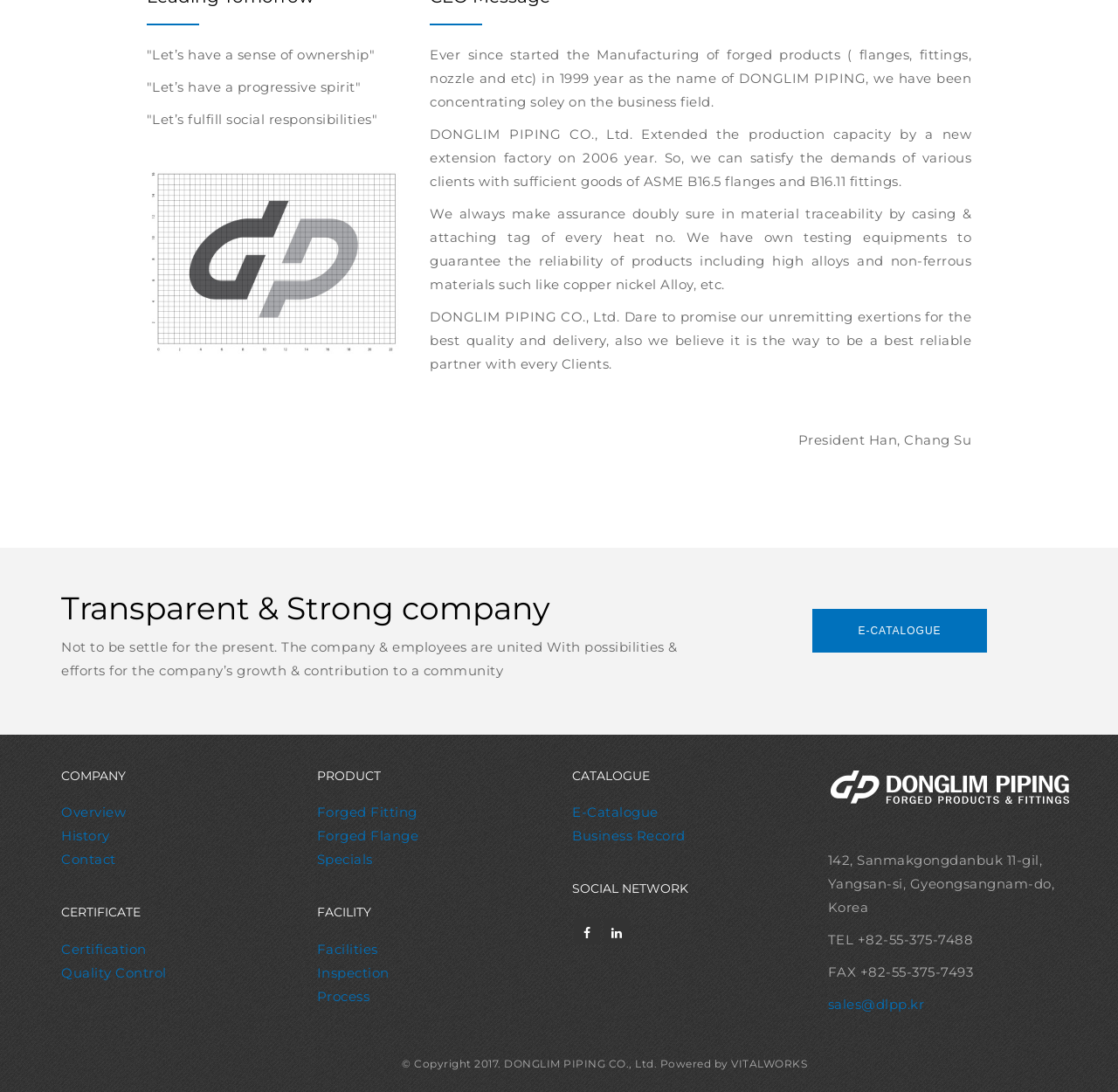Answer this question using a single word or a brief phrase:
What is the contact email of the company?

sales@dlpp.kr